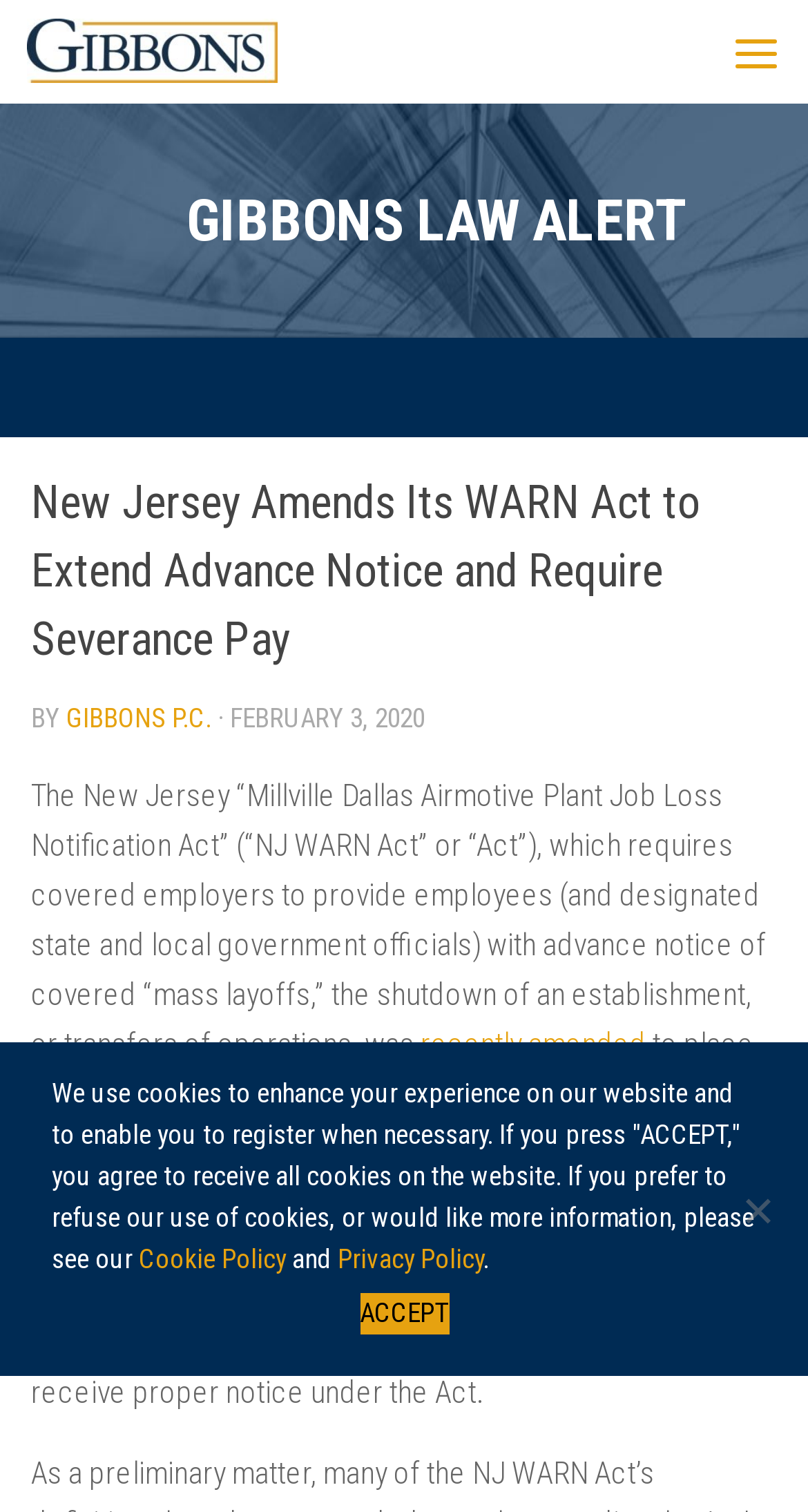Determine the bounding box coordinates of the target area to click to execute the following instruction: "Click the 'GIBBONS P.C.' link."

[0.082, 0.465, 0.262, 0.485]